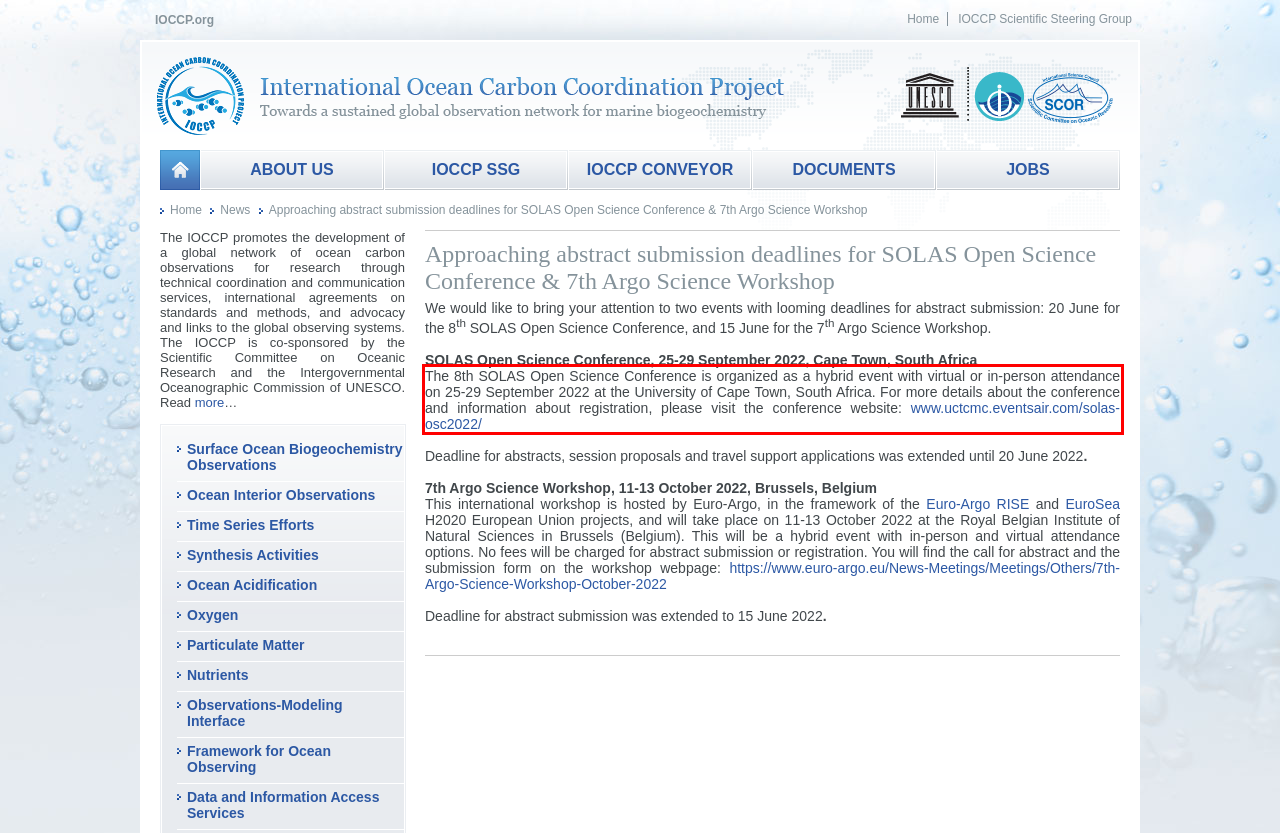Extract and provide the text found inside the red rectangle in the screenshot of the webpage.

The 8th SOLAS Open Science Conference is organized as a hybrid event with virtual or in-person attendance on 25-29 September 2022 at the University of Cape Town, South Africa. For more details about the conference and information about registration, please visit the conference website: www.uctcmc.eventsair.com/solas-osc2022/